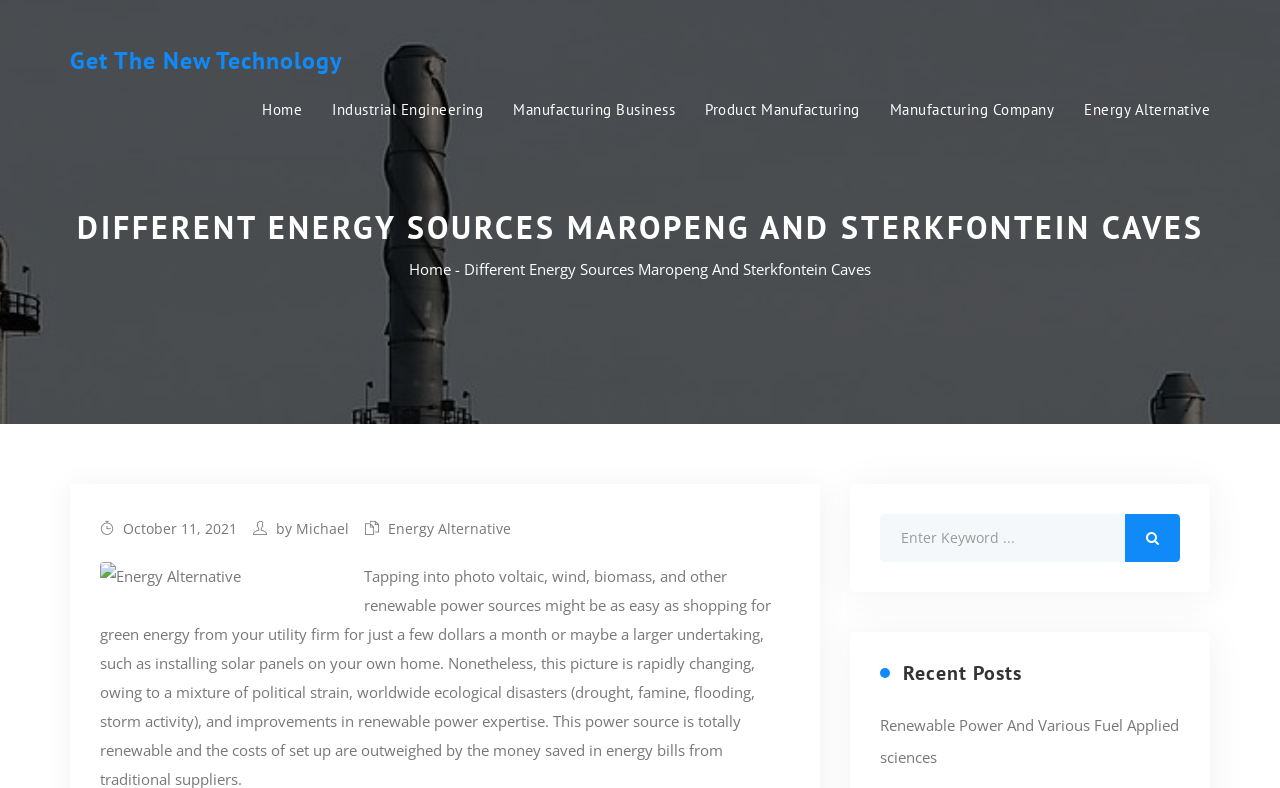Offer a comprehensive description of the webpage’s content and structure.

This webpage is about different energy sources, specifically Maropeng and Sterkfontein Caves. At the top, there is a prominent link "Get The New Technology" with a heading of the same name. Below this, there is a row of links including "Home", "Industrial Engineering", "Manufacturing Business", "Product Manufacturing", "Manufacturing Company", and "Energy Alternative". 

The main title of the webpage, "DIFFERENT ENERGY SOURCES MAROPENG AND STERKFONTEIN CAVES", is displayed prominently in the middle of the page. Below this, there is a section with the title "Different Energy Sources Maropeng And Sterkfontein Caves" and a date "October 11, 2021" by an author named "Michael". This section also includes a link to "Energy Alternative" and an image related to energy alternative.

To the right of this section, there is a search box with a button and a heading "Recent Posts" above it. Below the search box, there is a link to "Renewable Power And Various Fuel Applied sciences".